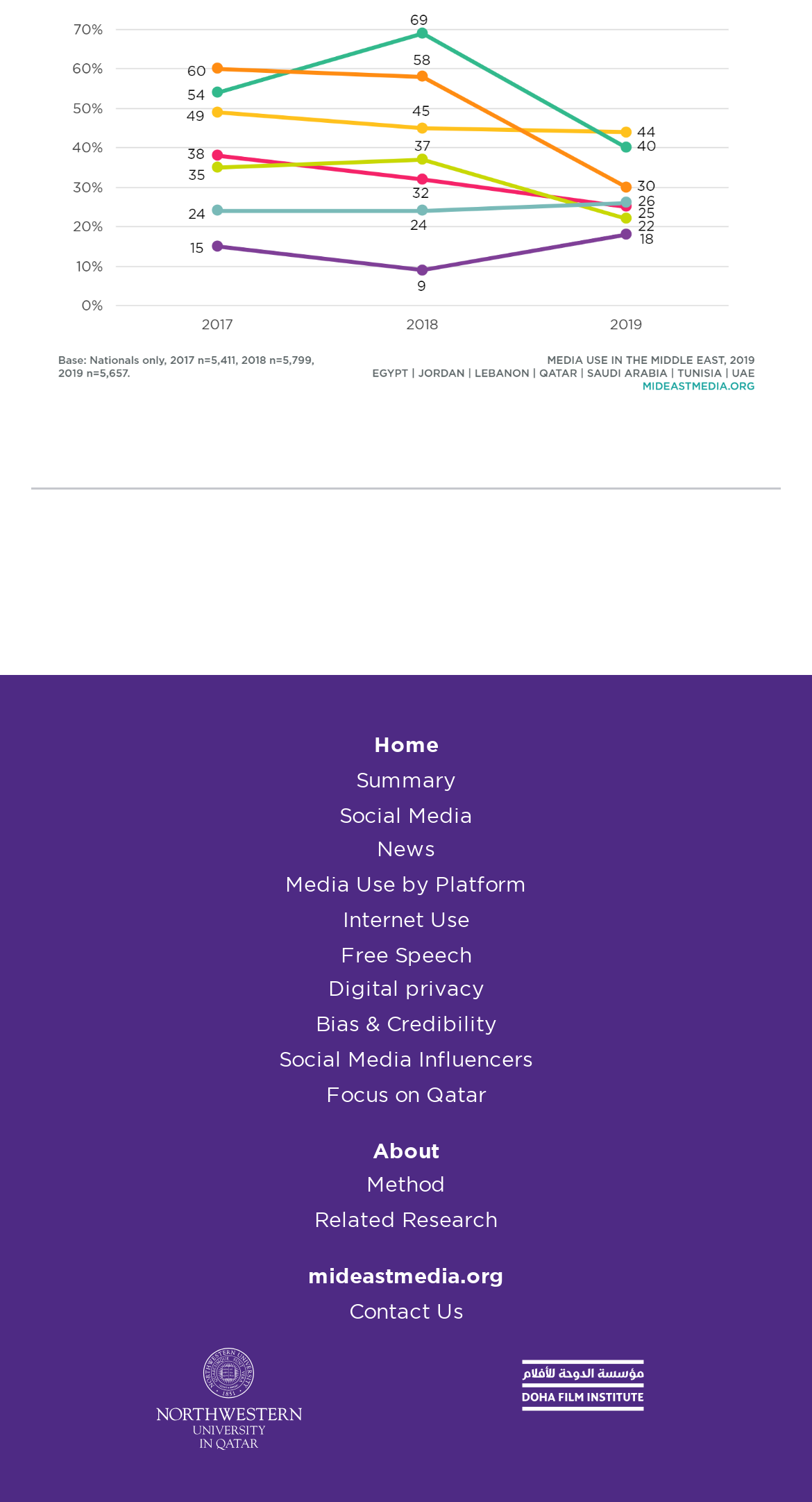Provide the bounding box coordinates of the area you need to click to execute the following instruction: "learn about digital privacy".

[0.404, 0.651, 0.596, 0.666]